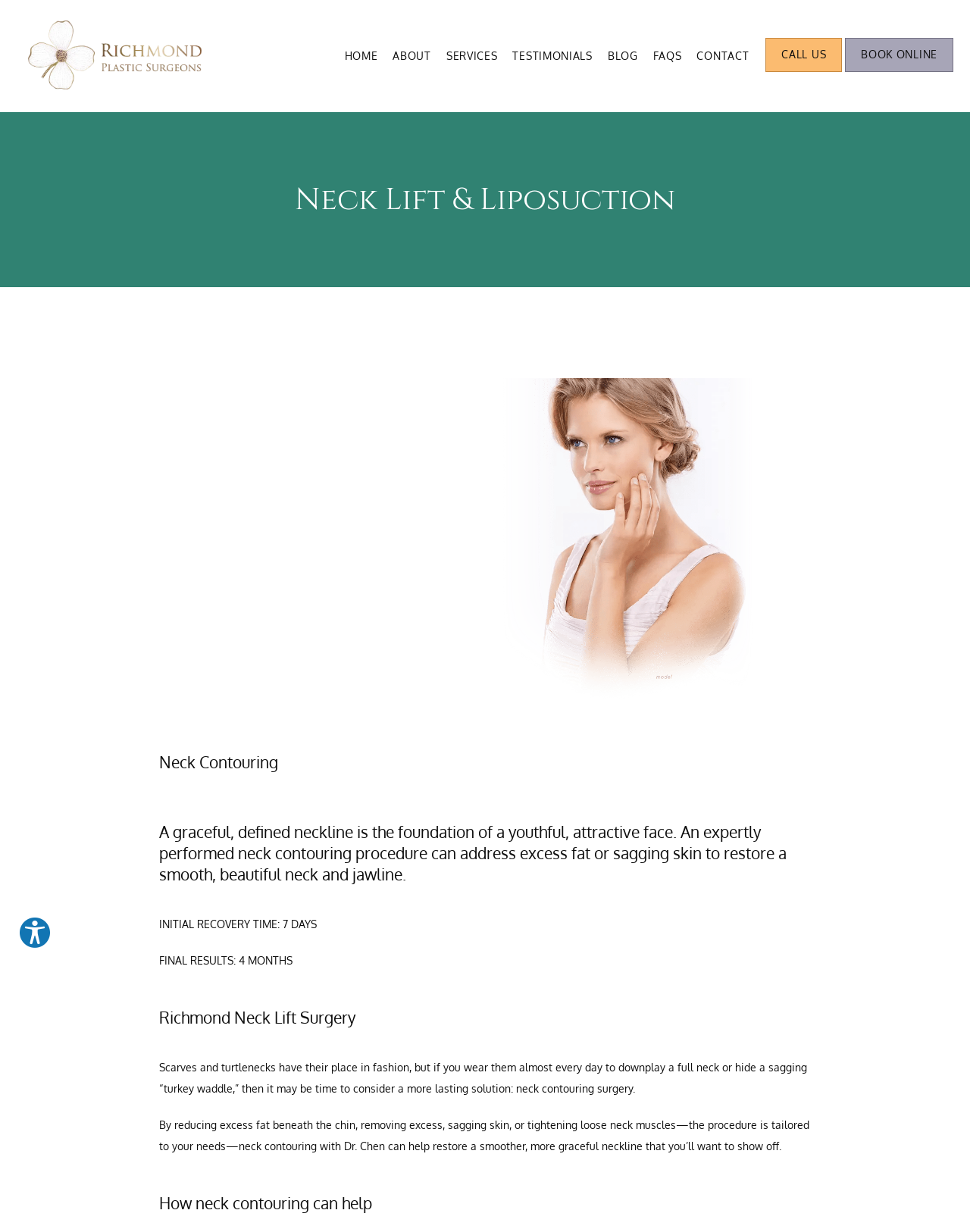Identify and provide the bounding box coordinates of the UI element described: "Call Us". The coordinates should be formatted as [left, top, right, bottom], with each number being a float between 0 and 1.

[0.788, 0.053, 0.87, 0.061]